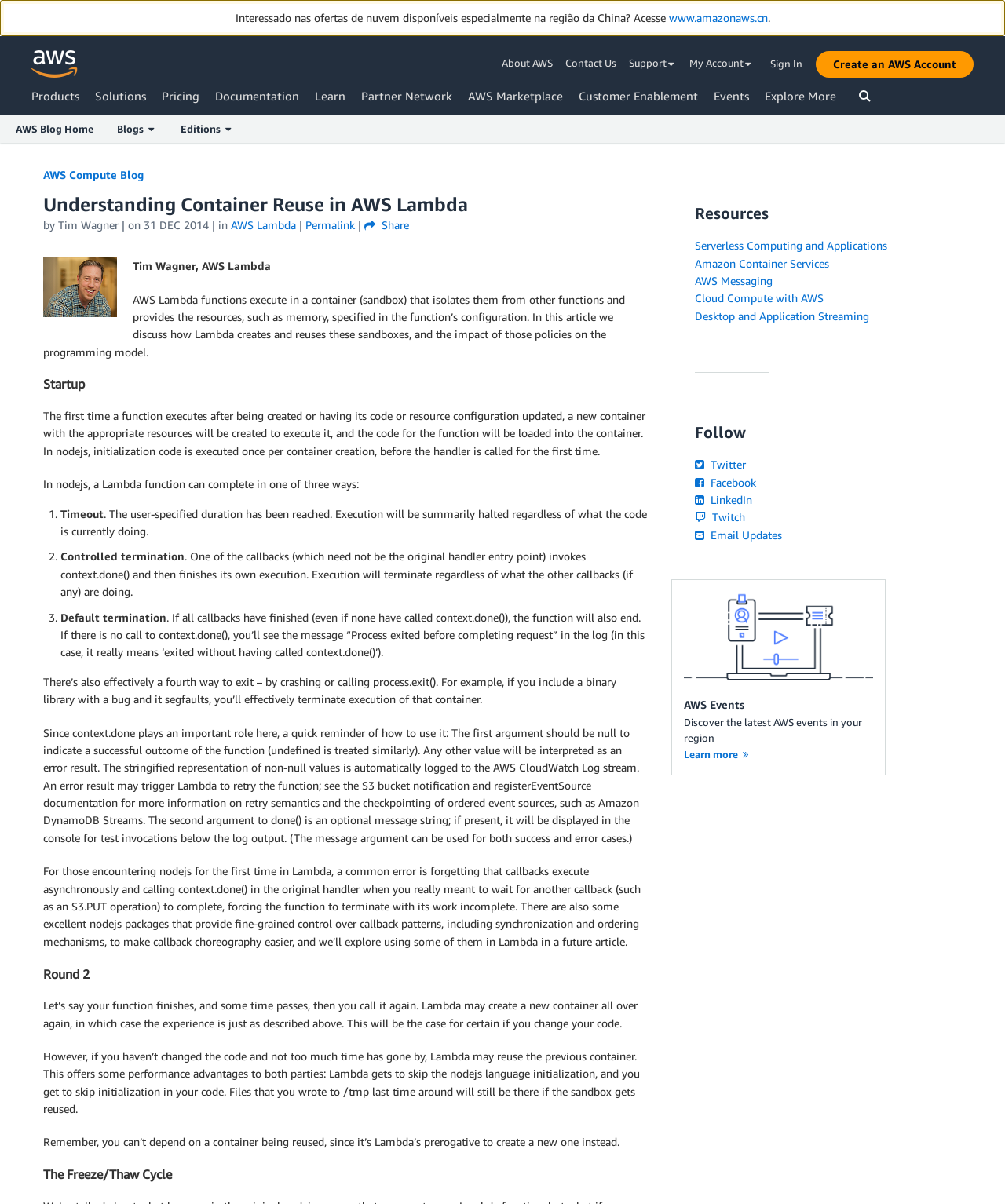Identify the bounding box of the HTML element described here: "Amazon Container Services". Provide the coordinates as four float numbers between 0 and 1: [left, top, right, bottom].

[0.691, 0.211, 0.945, 0.226]